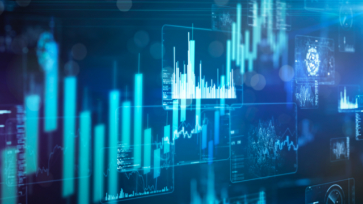Respond with a single word or phrase to the following question: What is the theme of the representation?

Maximizing operational capabilities